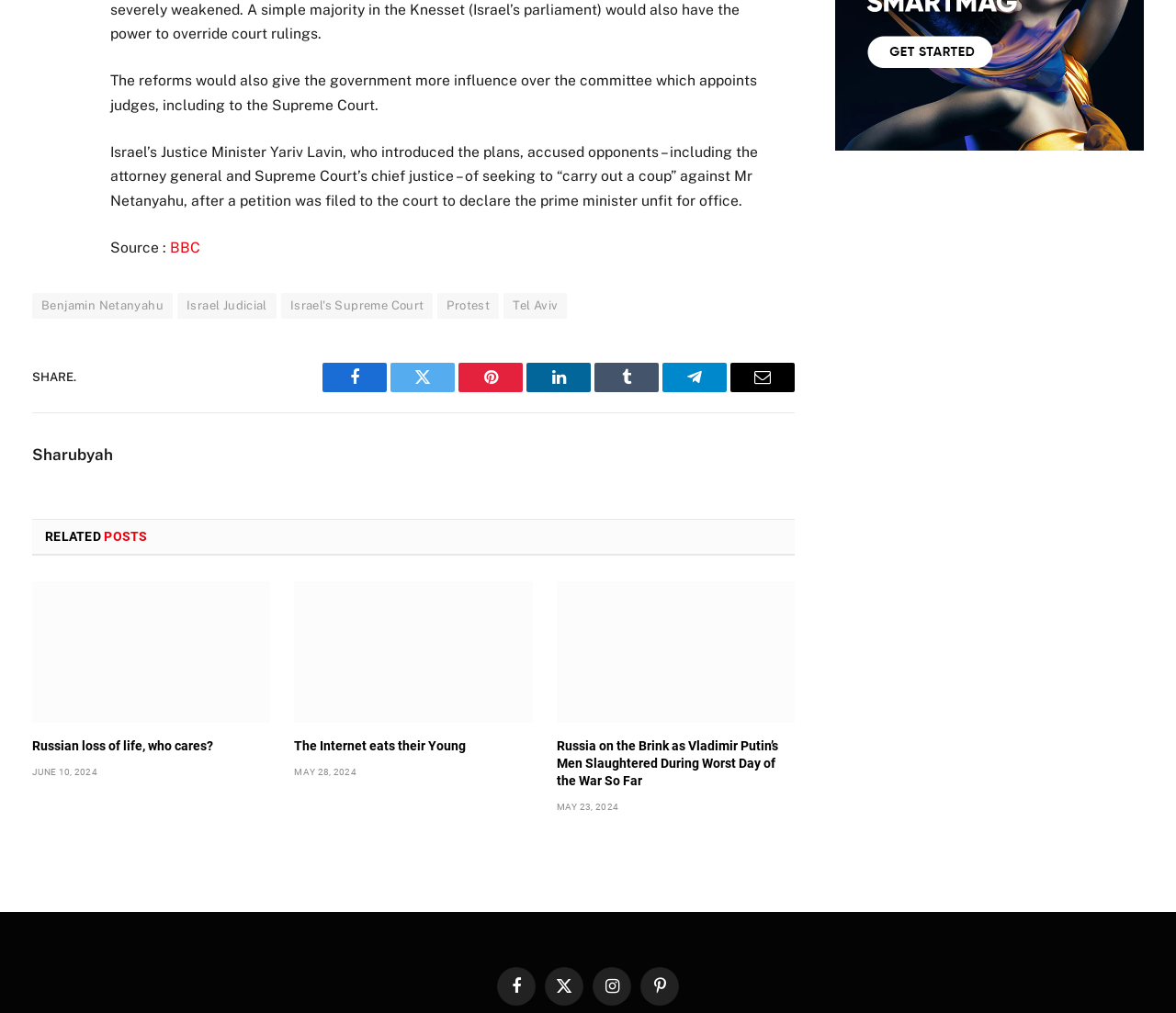Please specify the bounding box coordinates of the region to click in order to perform the following instruction: "Share the article on Facebook".

[0.274, 0.358, 0.329, 0.387]